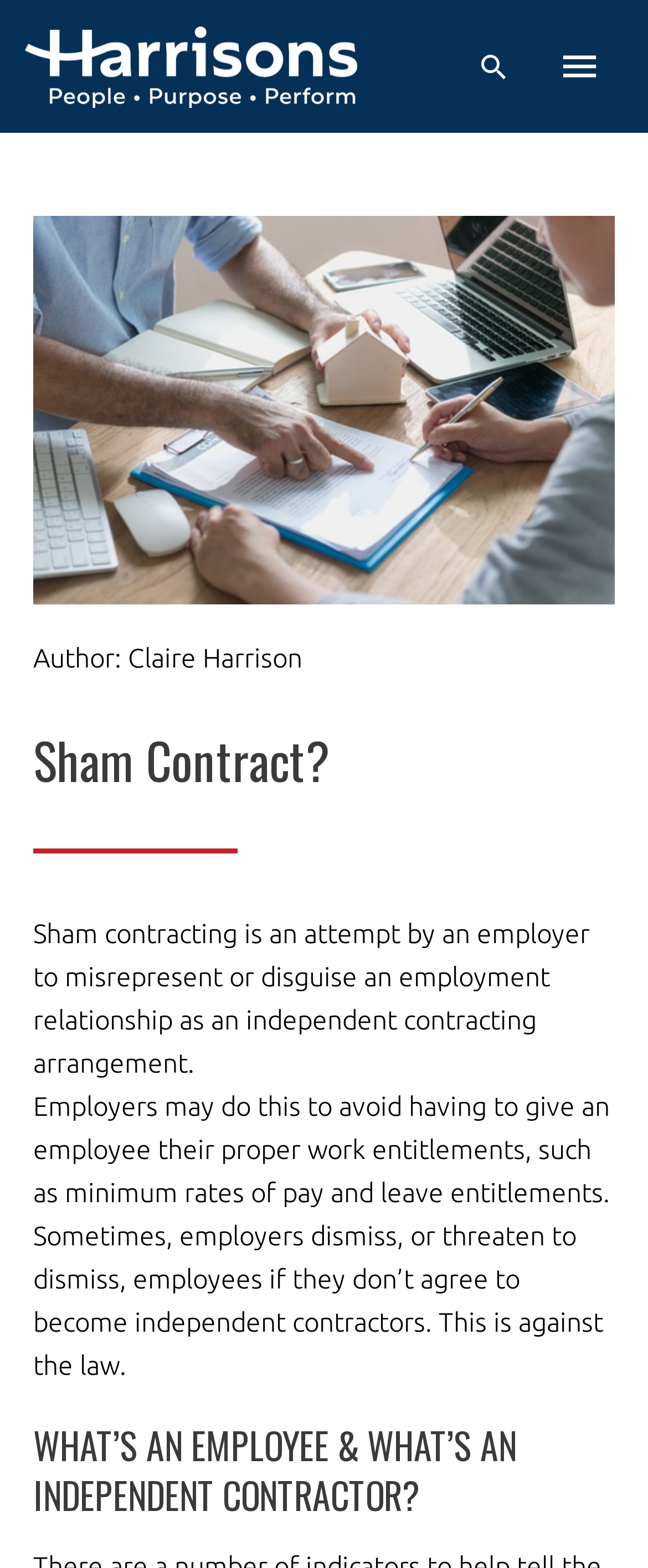Provide a single word or phrase to answer the given question: 
What is the consequence of not agreeing to become an independent contractor?

Dismissal or threat of dismissal